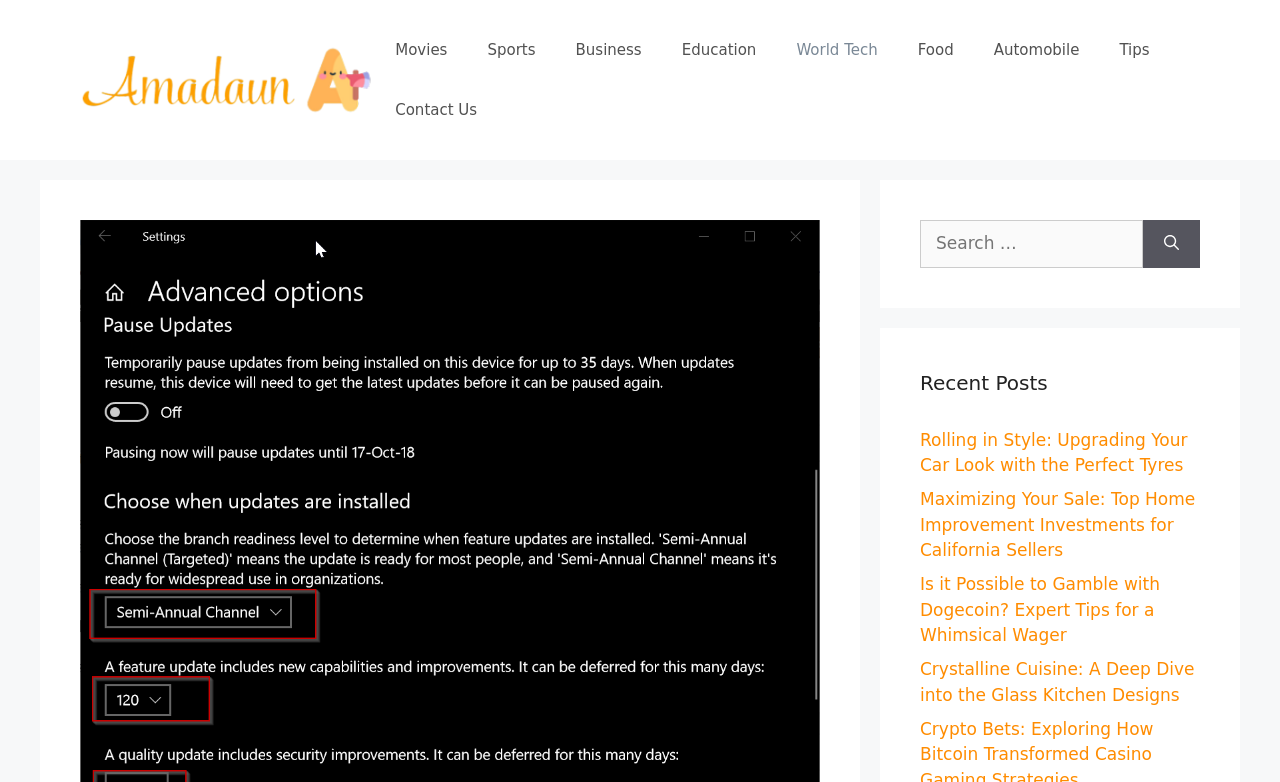Given the description "parent_node: Search for: aria-label="Search"", provide the bounding box coordinates of the corresponding UI element.

[0.893, 0.281, 0.938, 0.342]